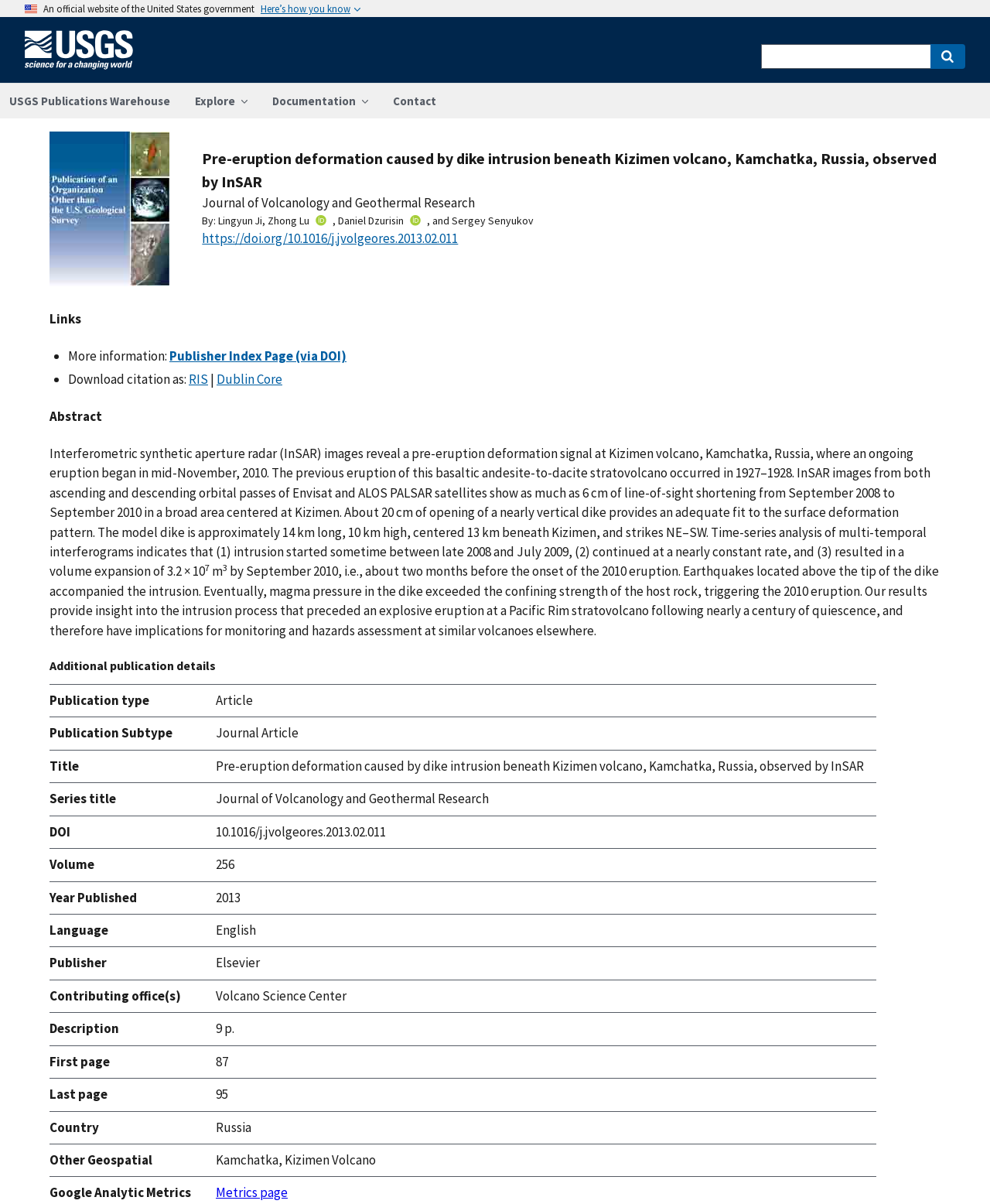Find the bounding box coordinates of the element you need to click on to perform this action: 'Contact us'. The coordinates should be represented by four float values between 0 and 1, in the format [left, top, right, bottom].

[0.384, 0.069, 0.453, 0.099]